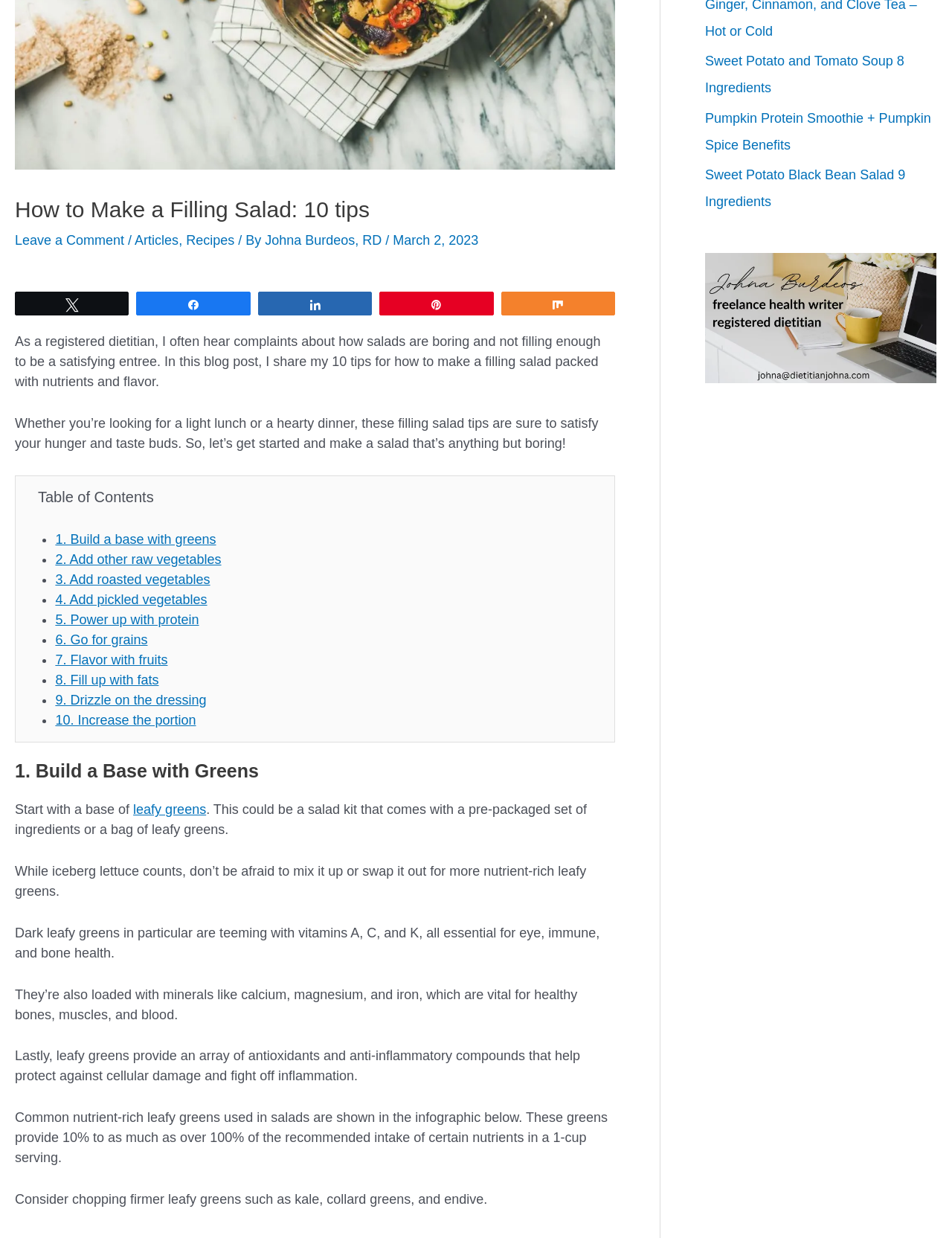Given the description "Leave a Comment", determine the bounding box of the corresponding UI element.

[0.016, 0.188, 0.131, 0.2]